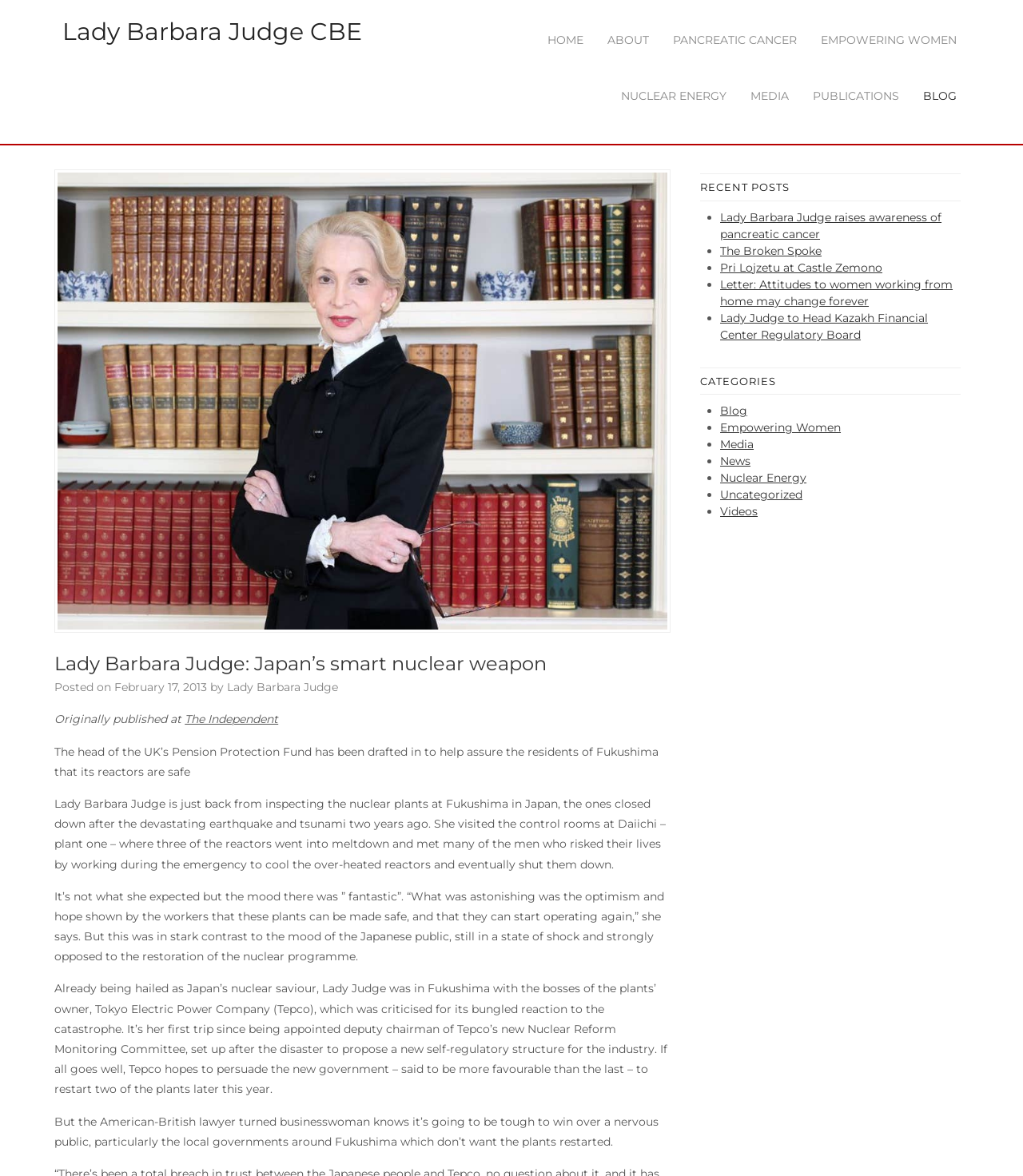Utilize the information from the image to answer the question in detail:
What is Lady Barbara Judge's role in Tepco's new Nuclear Reform Monitoring Committee?

According to the webpage, Lady Barbara Judge was appointed deputy chairman of Tepco's new Nuclear Reform Monitoring Committee, set up after the Fukushima disaster to propose a new self-regulatory structure for the industry.